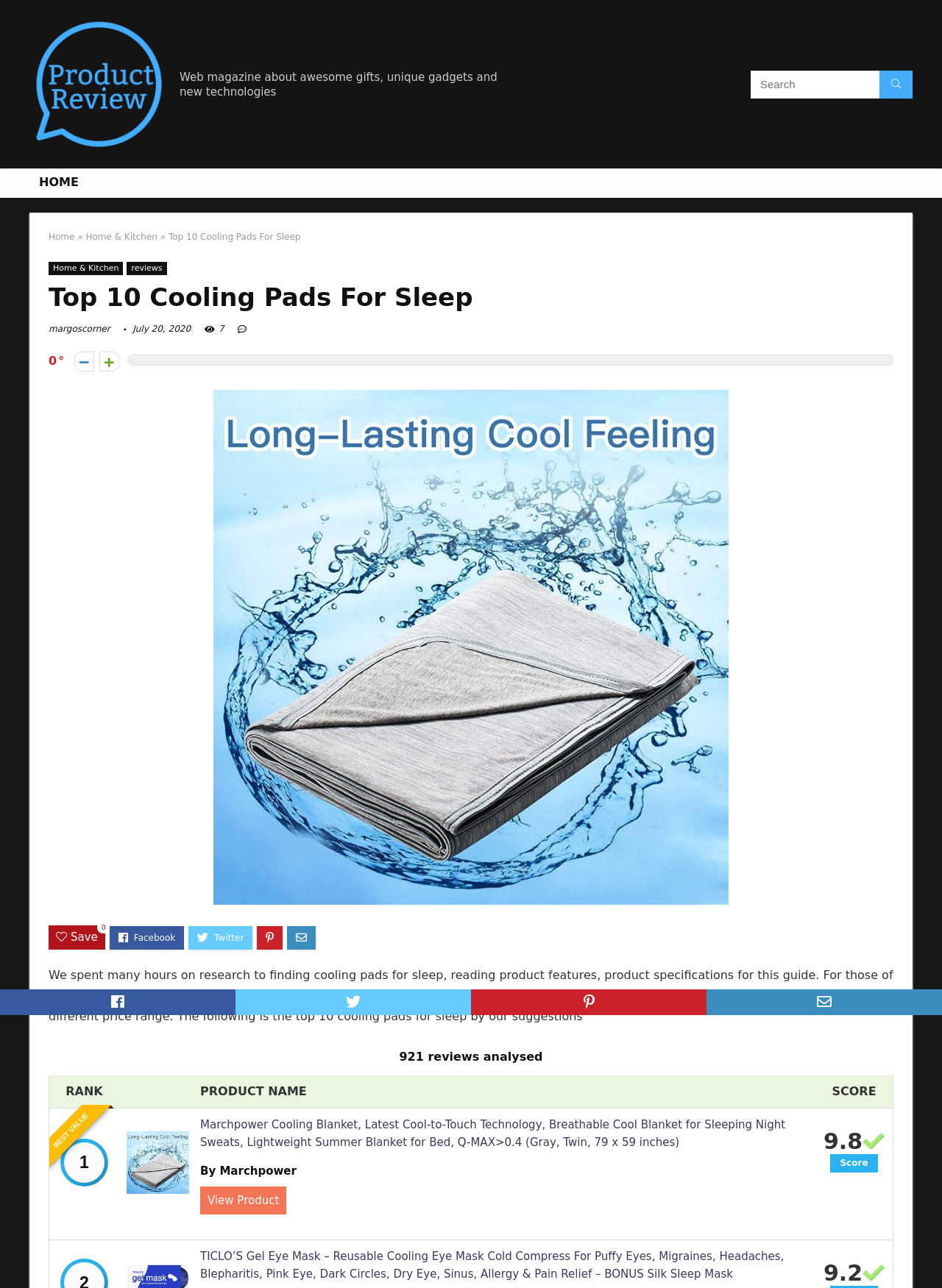Using the element description: "Home & Kitchen", determine the bounding box coordinates. The coordinates should be in the format [left, top, right, bottom], with values between 0 and 1.

[0.091, 0.18, 0.167, 0.188]